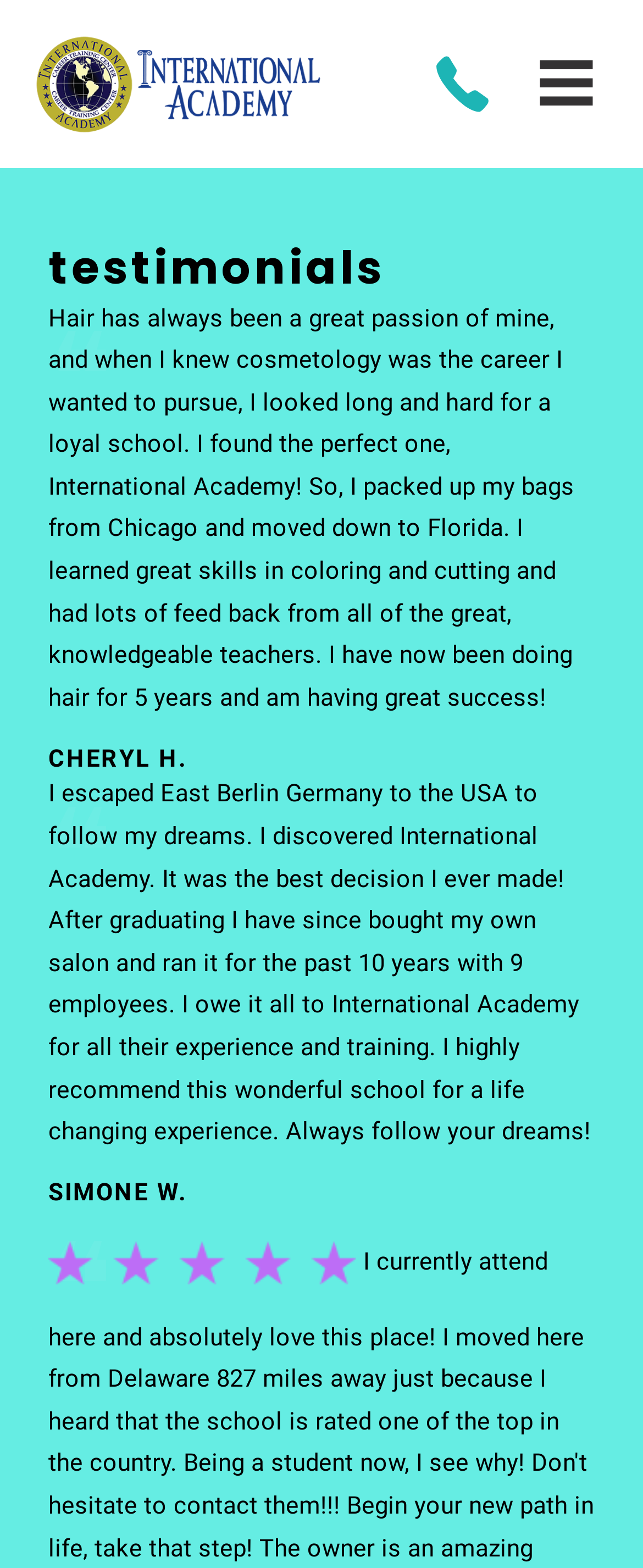Use a single word or phrase to answer the question:
How many testimonials are displayed?

2